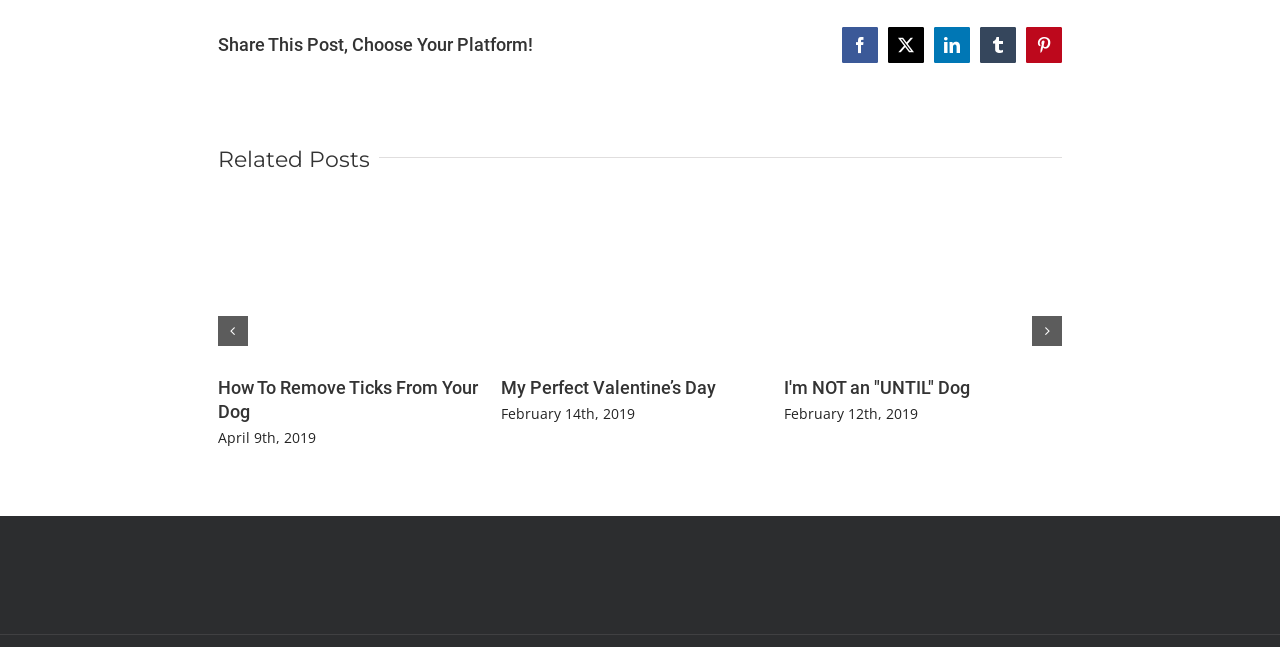Determine the bounding box coordinates of the clickable element to complete this instruction: "Share this post on Facebook". Provide the coordinates in the format of four float numbers between 0 and 1, [left, top, right, bottom].

[0.658, 0.042, 0.686, 0.098]